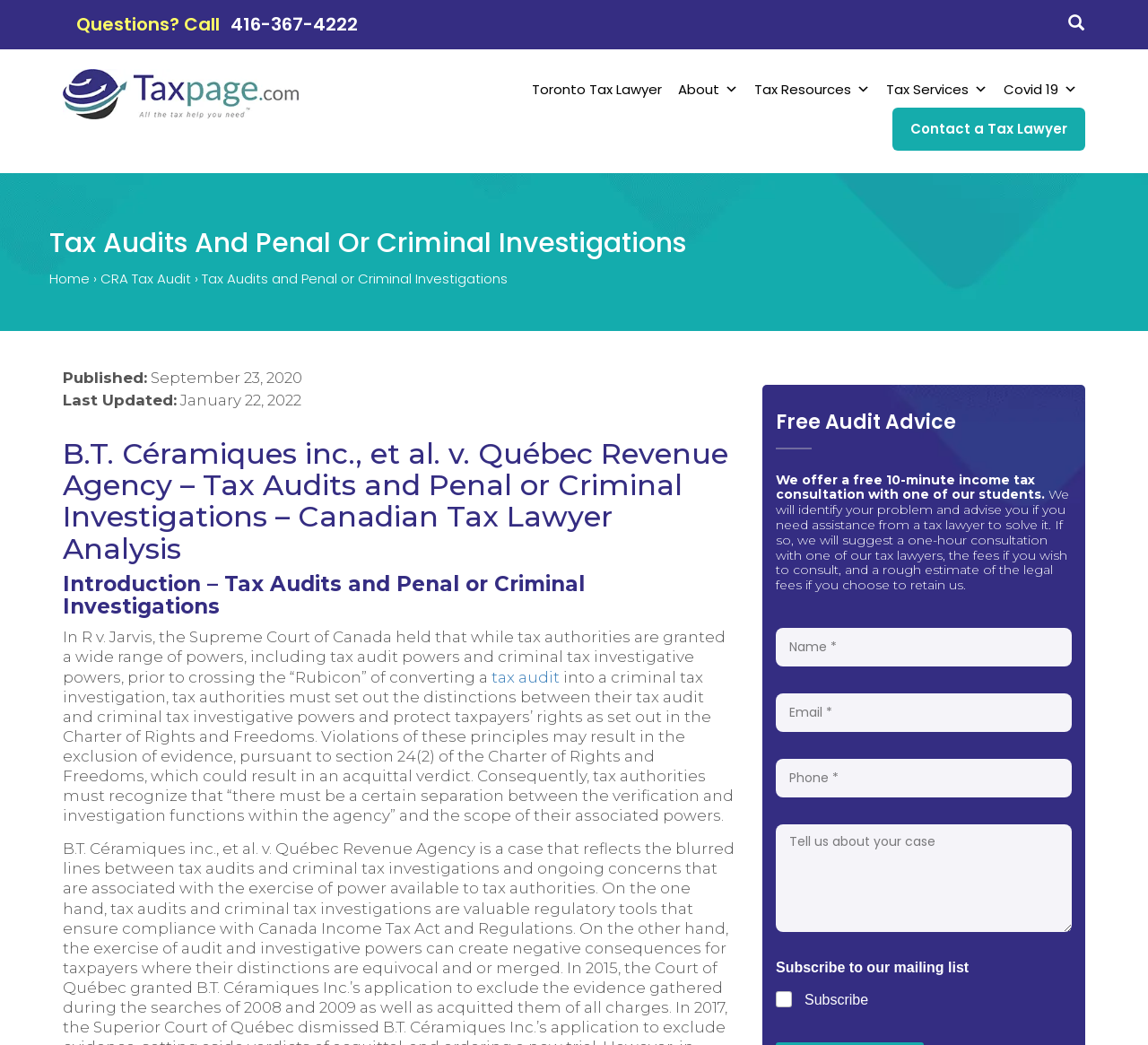Identify the bounding box coordinates for the region to click in order to carry out this instruction: "Contact a tax lawyer". Provide the coordinates using four float numbers between 0 and 1, formatted as [left, top, right, bottom].

[0.777, 0.103, 0.945, 0.144]